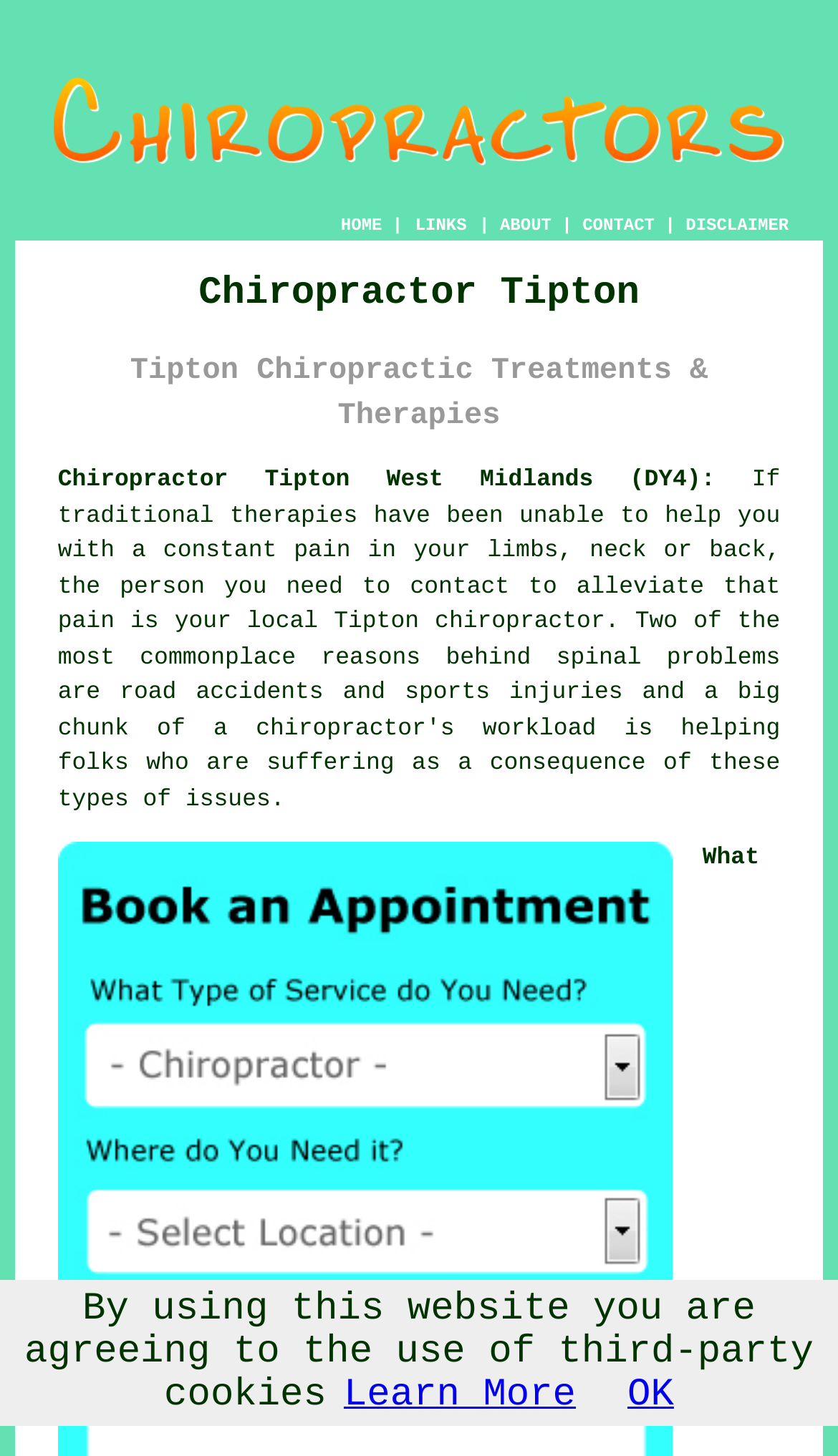Identify the coordinates of the bounding box for the element that must be clicked to accomplish the instruction: "View Return Policy".

None